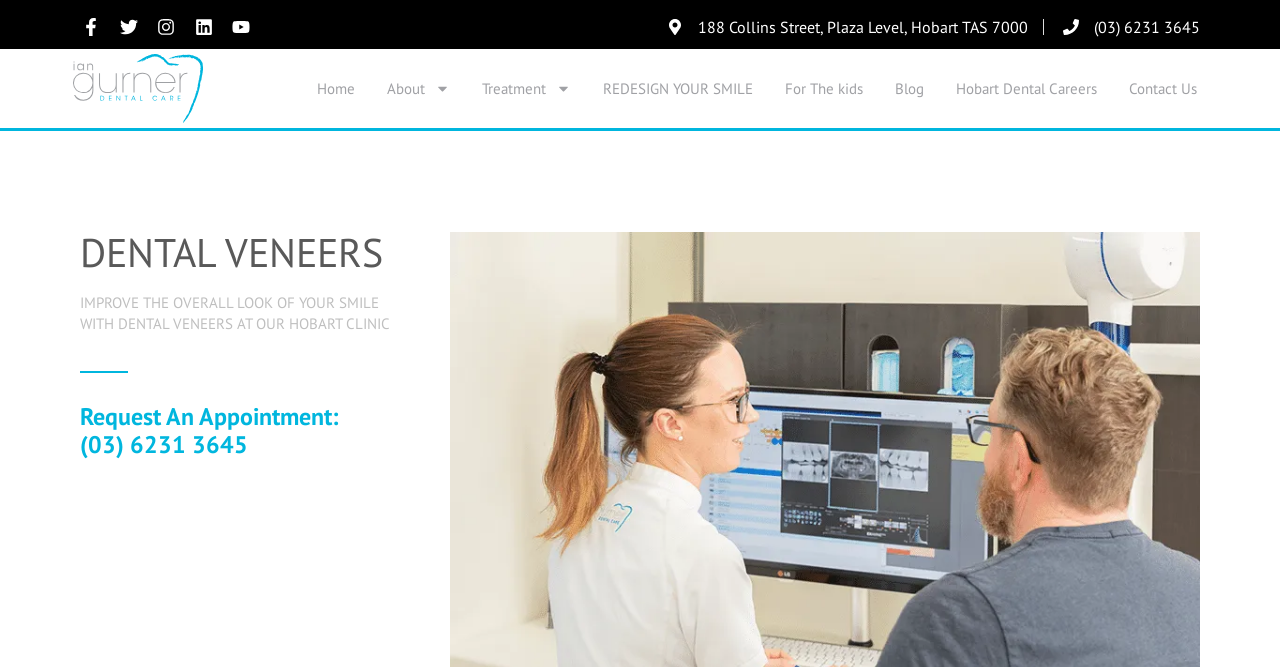How many navigation links are there in the top menu?
Please provide a single word or phrase based on the screenshot.

9